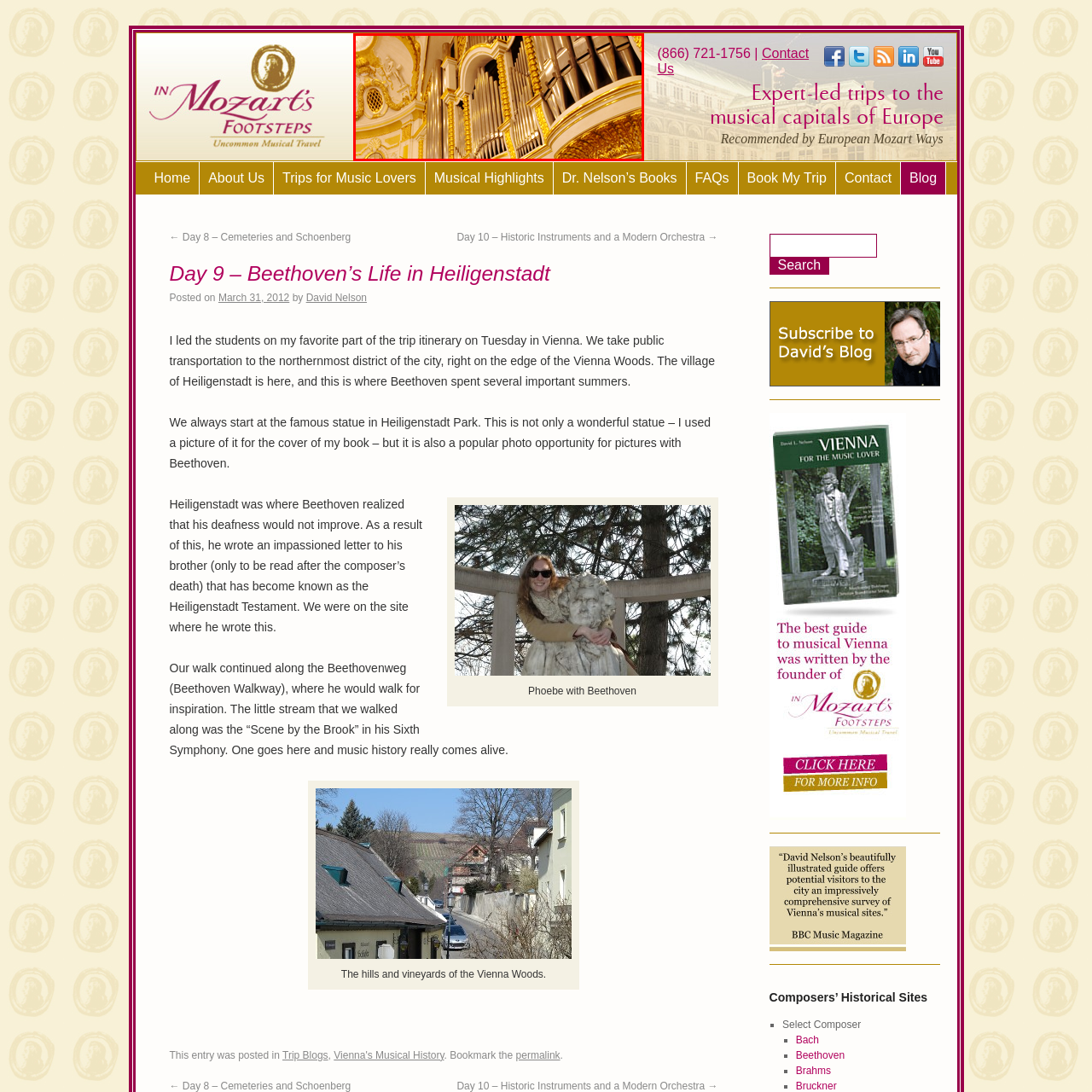Offer an in-depth description of the image encased within the red bounding lines.

The image showcases an exquisite organ, characterized by its gleaming pipes and ornate golden accents, set against a richly decorated backdrop. This magnificent instrument is likely situated in a historic concert hall or church, emphasizing its significance in classical music performance. The intricate design reflects the artistry of a bygone era, paying homage to the architectural beauty found in musical venues. The organ's imposing presence serves as a reminder of its crucial role in the performances of legendary composers like Beethoven, particularly in venues that celebrate the intersection of music and culture in Europe.